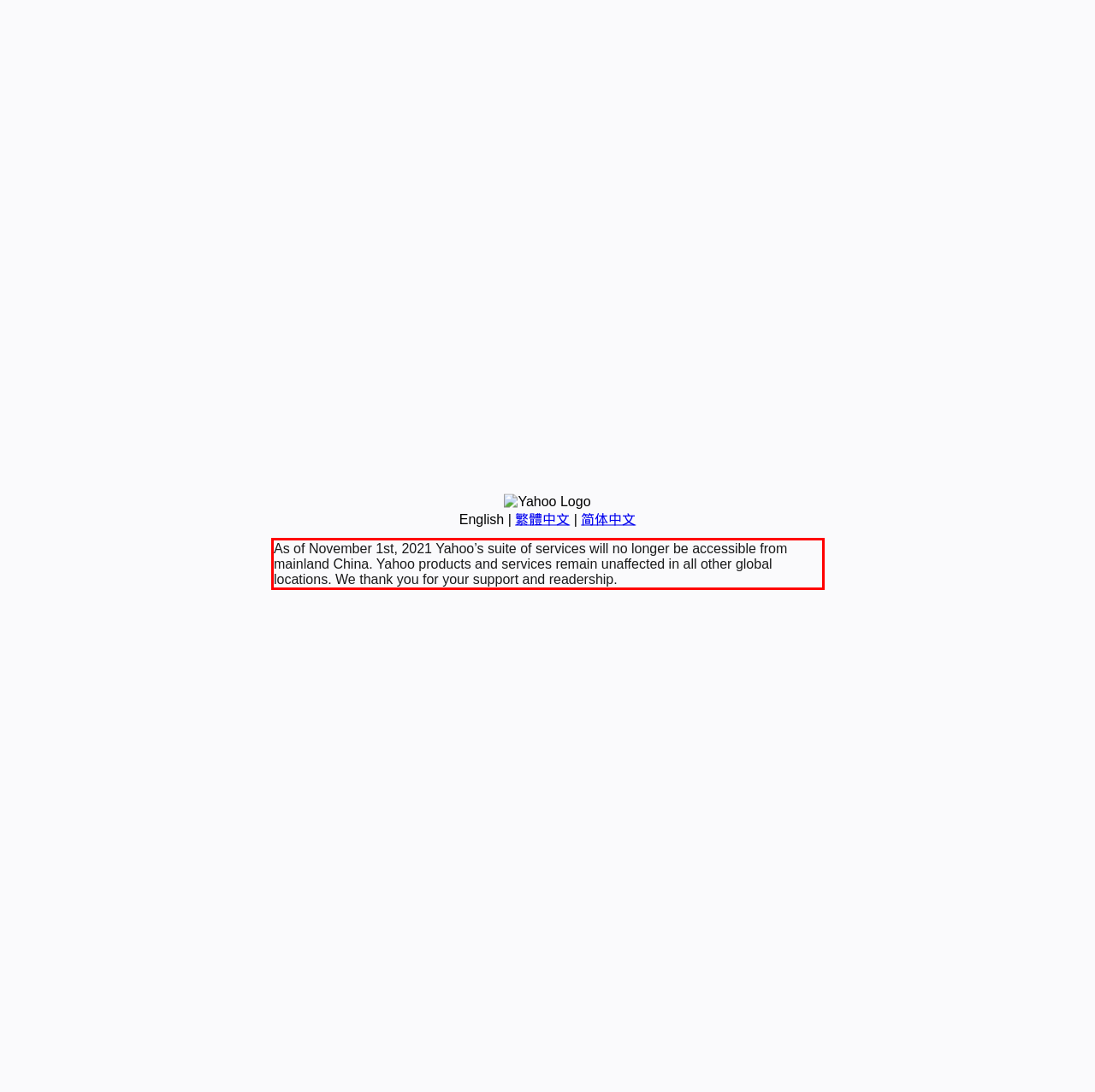Identify the red bounding box in the webpage screenshot and perform OCR to generate the text content enclosed.

As of November 1st, 2021 Yahoo’s suite of services will no longer be accessible from mainland China. Yahoo products and services remain unaffected in all other global locations. We thank you for your support and readership.